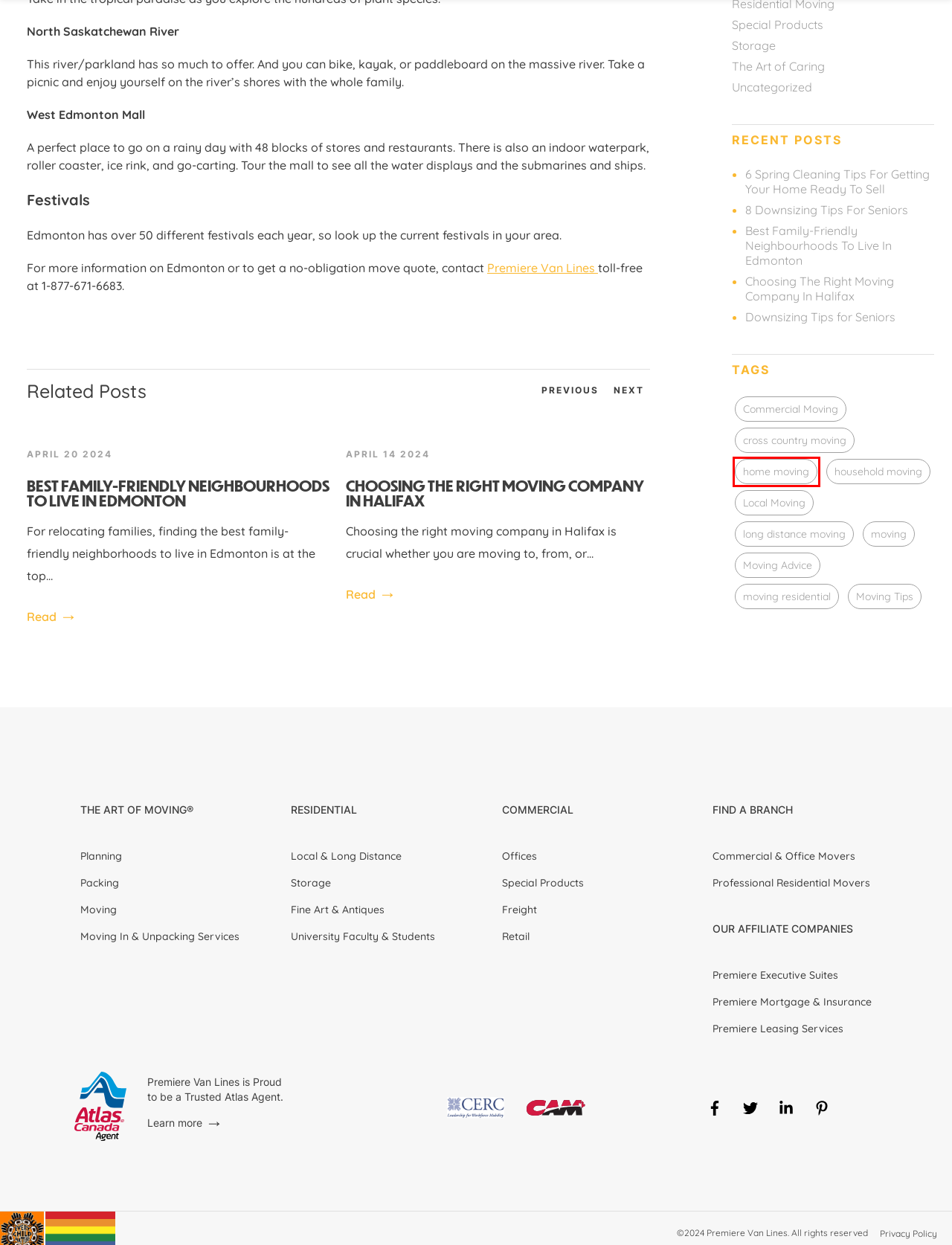Examine the screenshot of a webpage with a red rectangle bounding box. Select the most accurate webpage description that matches the new webpage after clicking the element within the bounding box. Here are the candidates:
A. Choosing The Right Moving Company In Halifax - Premiere Van Lines
B. home moving Archives - Premiere Van Lines
C. moving residential Archives - Premiere Van Lines
D. Office Movers and Commercial Moving - Premiere Van Lines
E. 8 Downsizing Tips For Seniors - Premiere Van Lines
F. Office Movers and Commercial Moving | Premiere Van Lines
G. Moving Planning & Services | Premiere Van Lines
H. Storage Archives - Premiere Van Lines

B